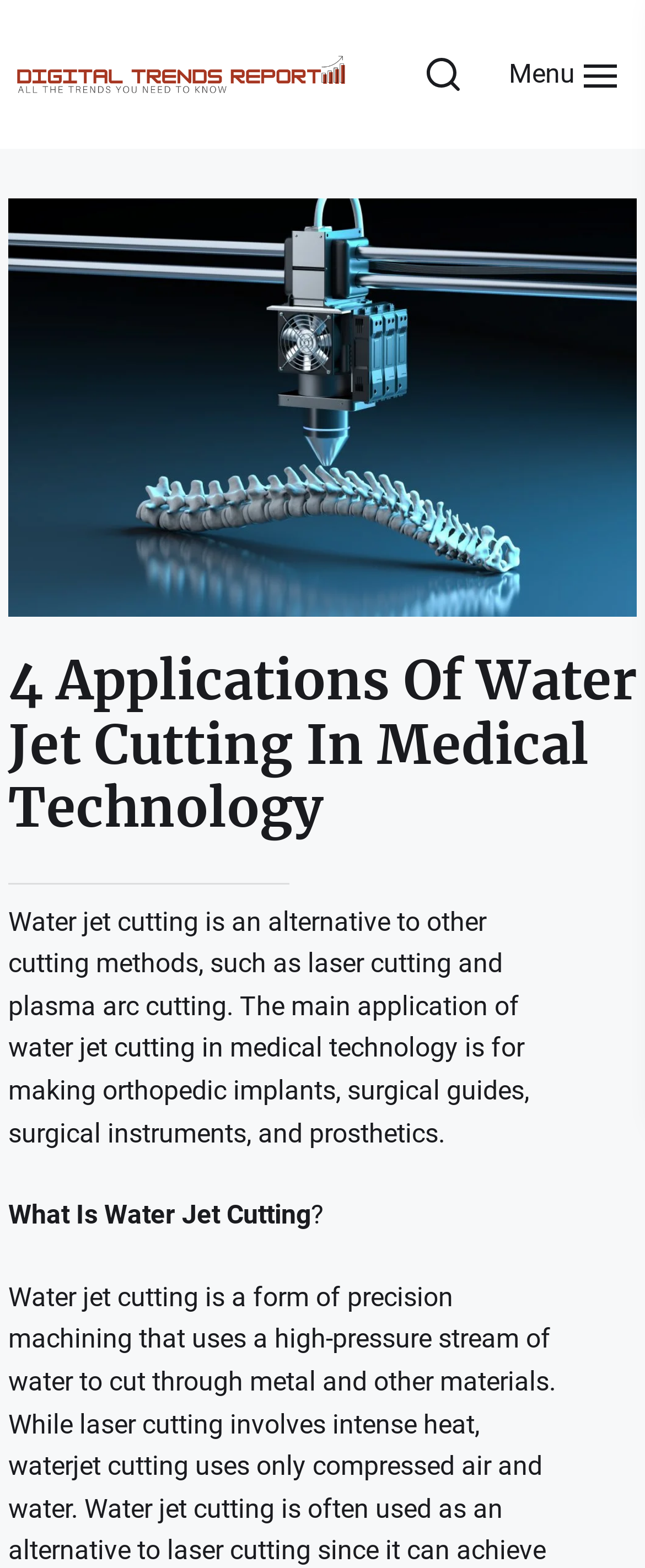How many buttons are present on the webpage?
Using the image as a reference, answer with just one word or a short phrase.

2